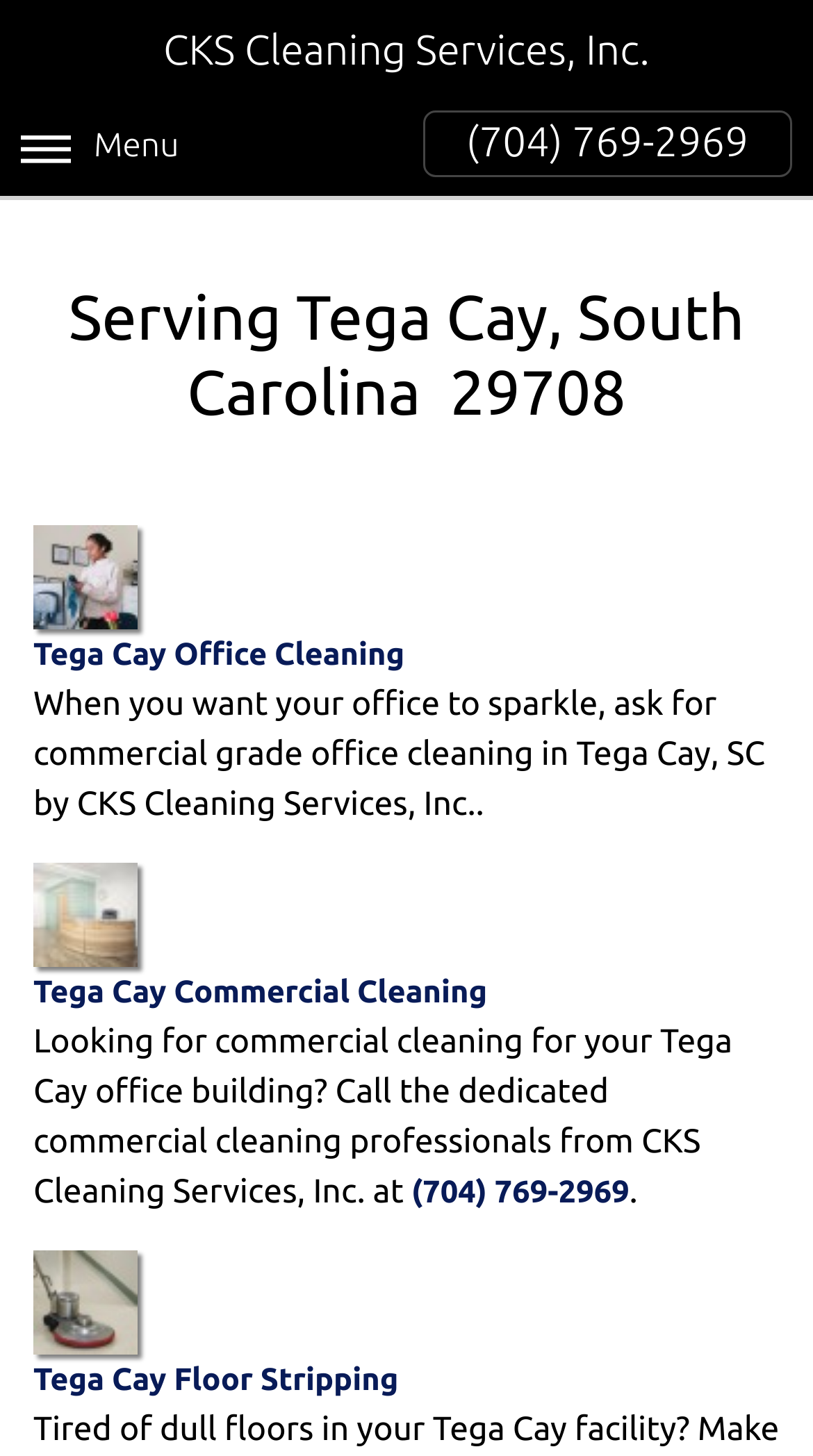Explain in detail what is displayed on the webpage.

The webpage is about CKS Cleaning Services, Inc., a commercial cleaning contractor based in Tega Cay, South Carolina. At the top, there is a heading with the company name, followed by a "Menu" text and a phone number link. Below the company name, there is a heading that mentions the service area, Tega Cay, South Carolina, with a zip code.

The main content of the webpage is divided into sections, each describing a specific cleaning service offered by the company. The first section is about office cleaning, with a link to "Tega Cay Office Cleaning" and an accompanying image. Below the link, there is a brief description of the service, emphasizing the commercial-grade cleaning provided by the company.

The next section is about commercial cleaning, with a link to "Tega Cay Commercial Cleaning" and another image. This section is followed by a paragraph of text that describes the company's commercial cleaning services for office buildings, along with a phone number link to contact the company.

The final section is about floor stripping, with a link to "Tega Cay Floor Stripping" and an image. There are three images on the webpage, each associated with a specific cleaning service. Overall, the webpage provides a clear and concise overview of the commercial cleaning services offered by CKS Cleaning Services, Inc. in Tega Cay, South Carolina.